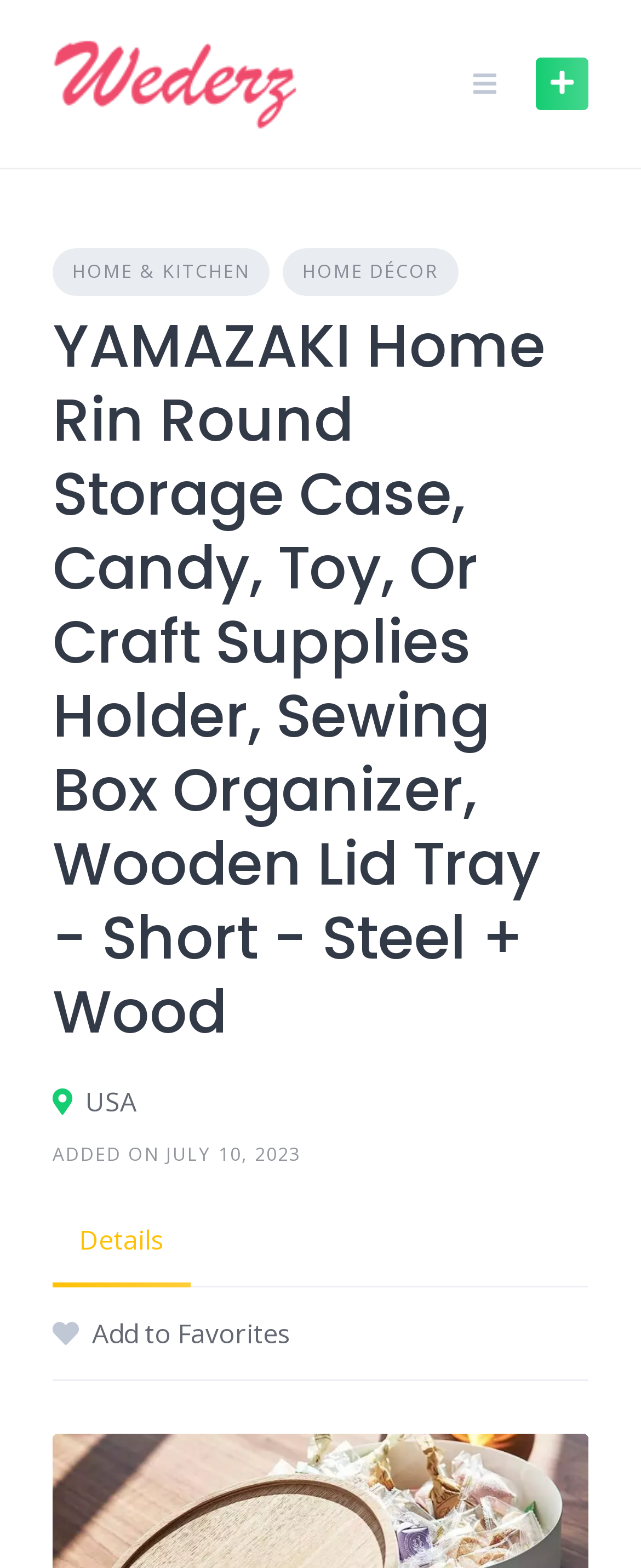Find the bounding box coordinates for the UI element whose description is: "Home Décor". The coordinates should be four float numbers between 0 and 1, in the format [left, top, right, bottom].

[0.441, 0.158, 0.715, 0.188]